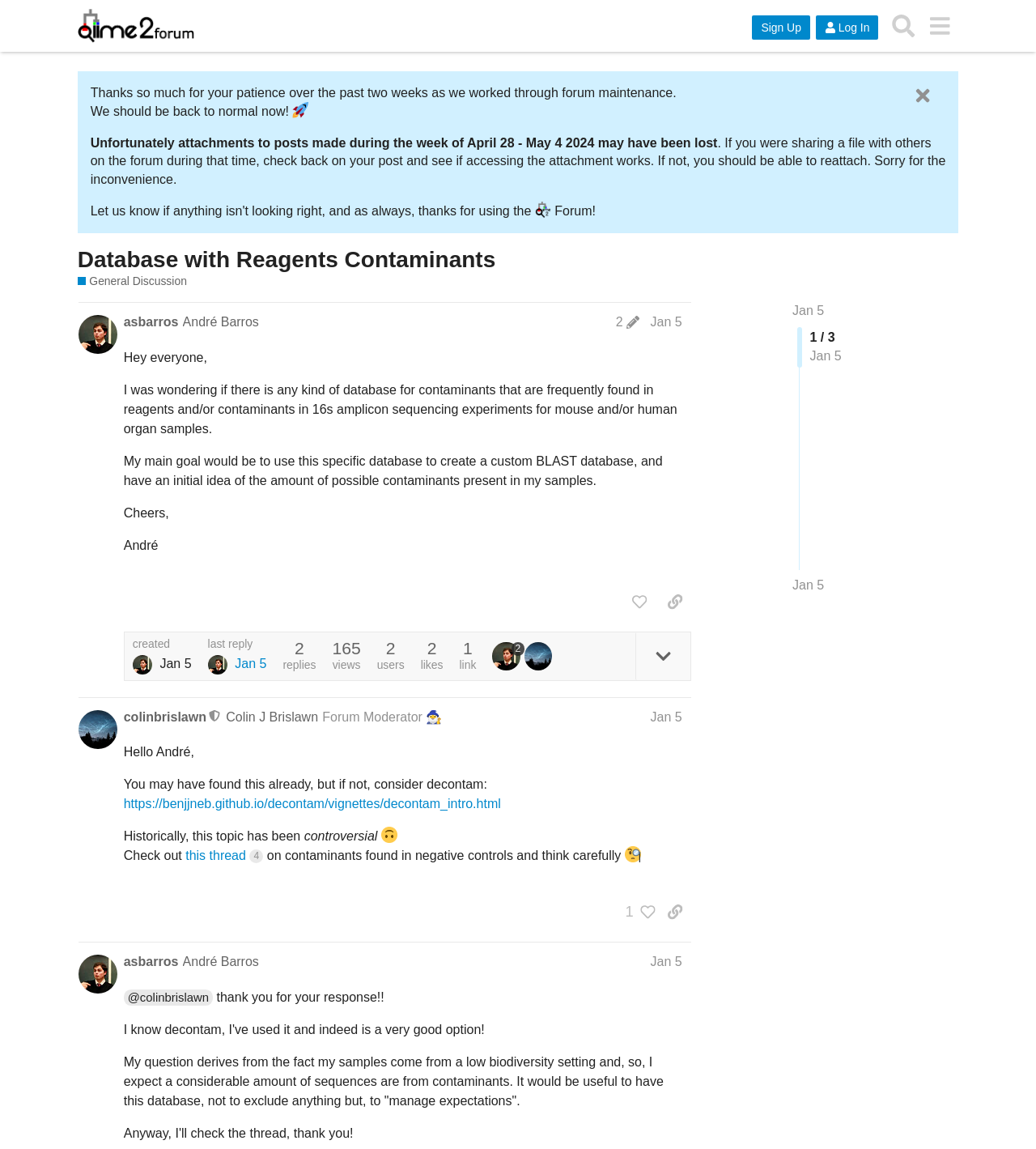What is the number of views for the initial post?
Please provide a single word or phrase as the answer based on the screenshot.

2